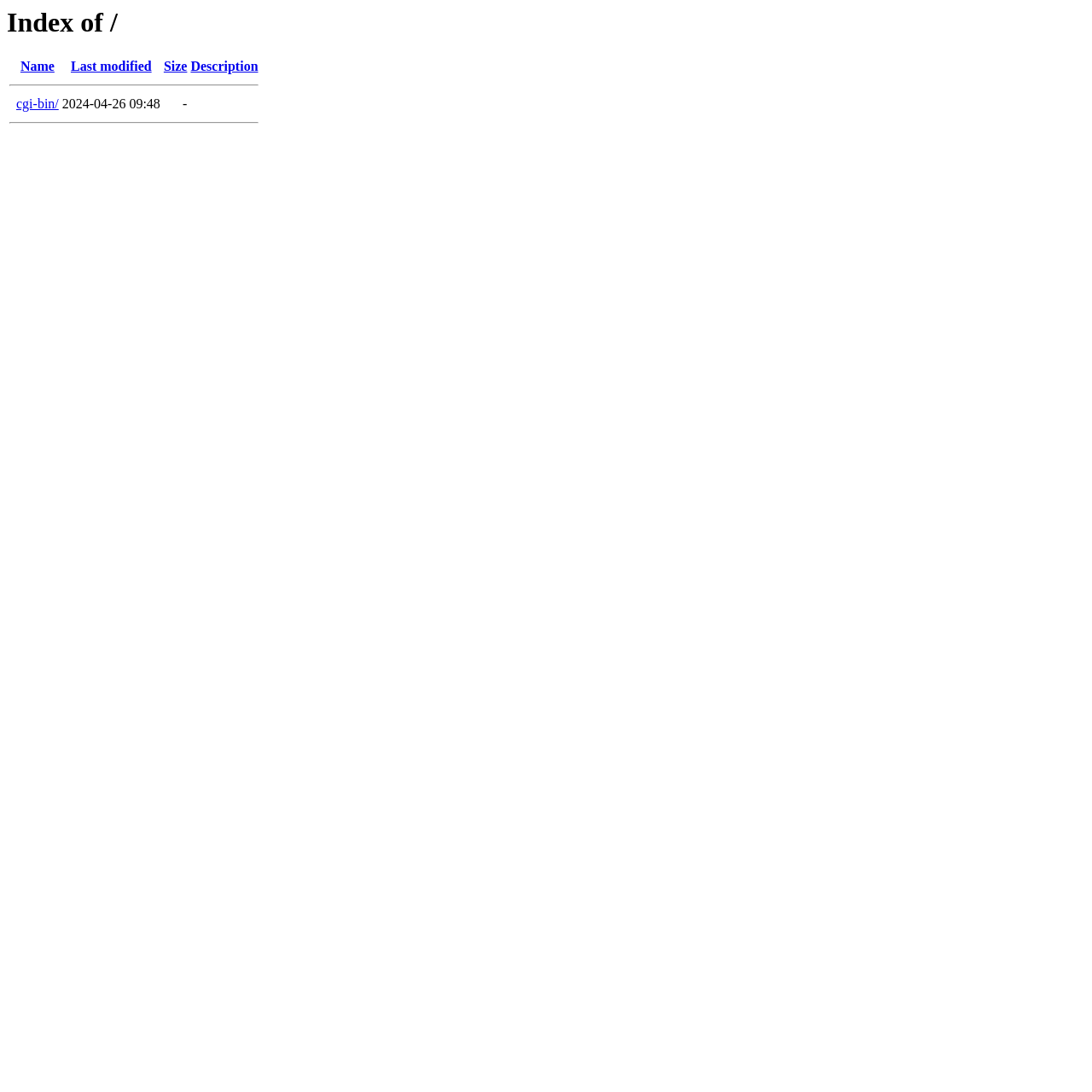Using the given element description, provide the bounding box coordinates (top-left x, top-left y, bottom-right x, bottom-right y) for the corresponding UI element in the screenshot: Last modified

[0.065, 0.054, 0.139, 0.068]